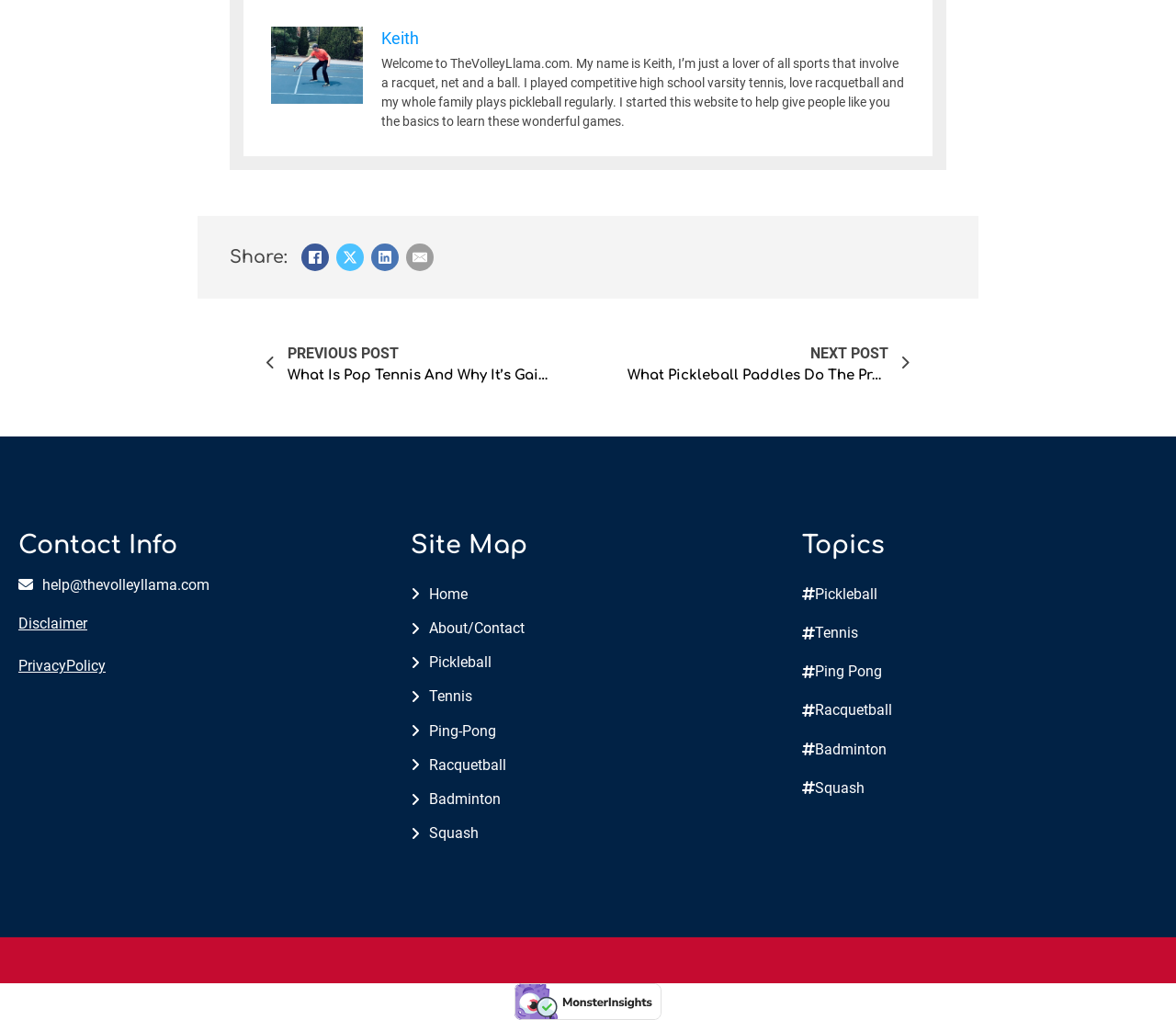Determine the bounding box coordinates for the area that needs to be clicked to fulfill this task: "Go to 'Dream Property'". The coordinates must be given as four float numbers between 0 and 1, i.e., [left, top, right, bottom].

None